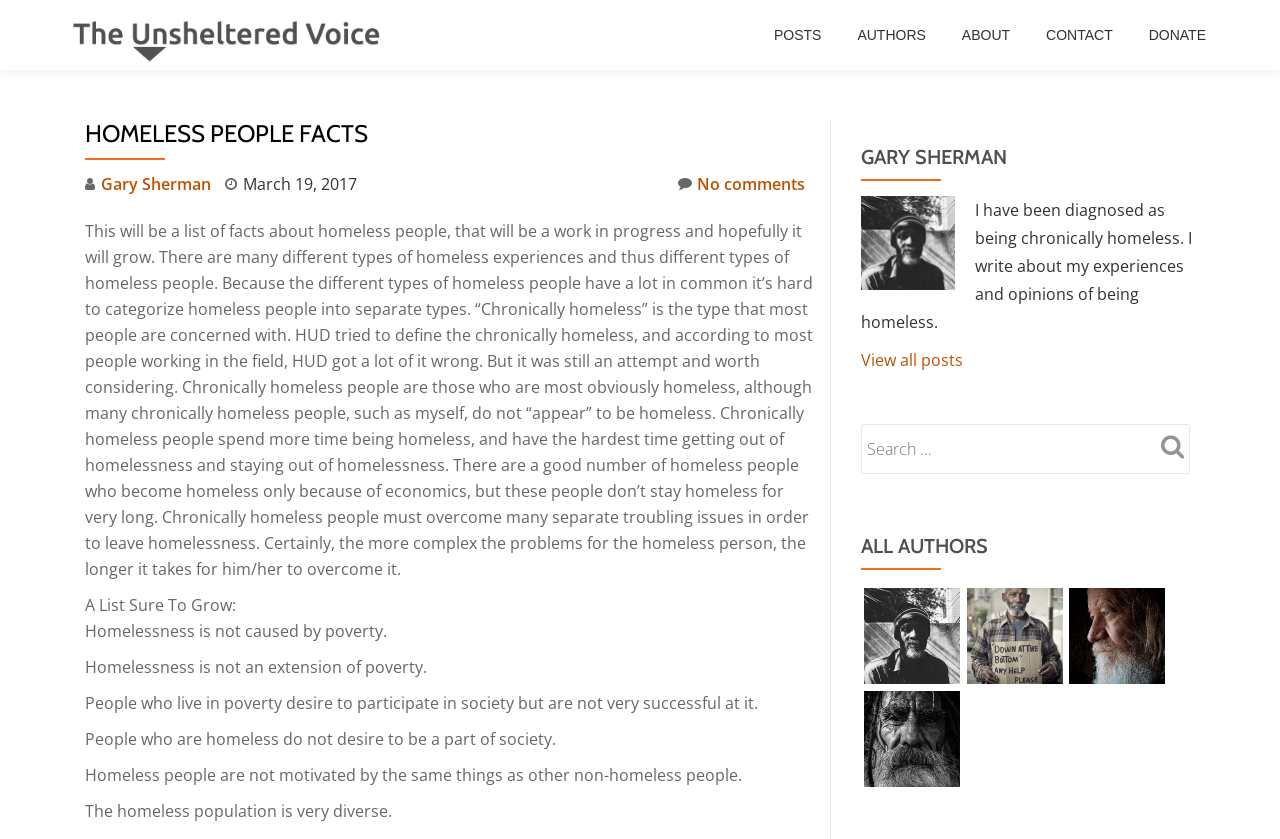Can you find the bounding box coordinates for the UI element given this description: "name="s" placeholder="Search …""? Provide the coordinates as four float numbers between 0 and 1: [left, top, right, bottom].

[0.673, 0.505, 0.93, 0.565]